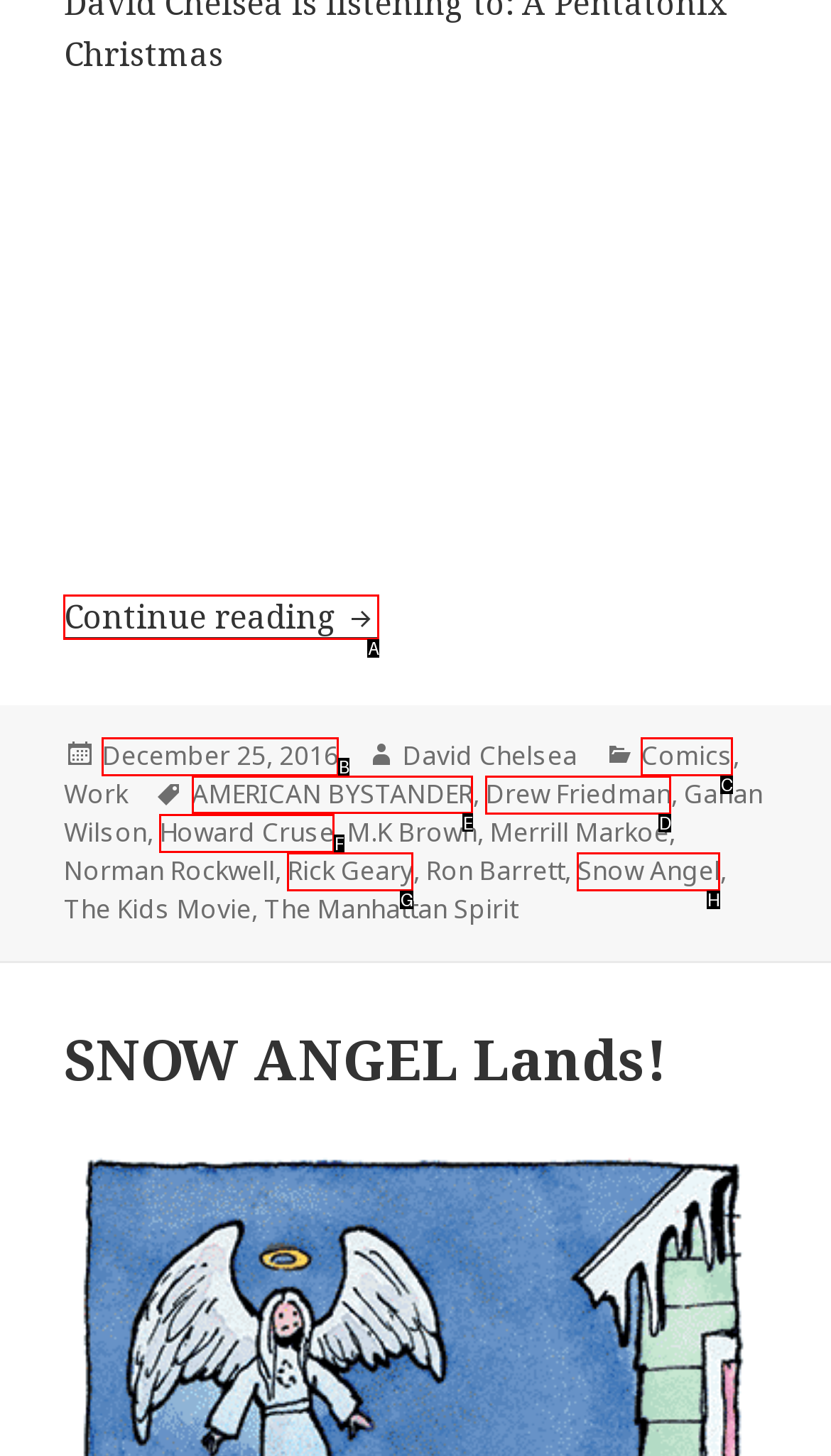Determine the appropriate lettered choice for the task: Learn more about the tag AMERICAN BYSTANDER. Reply with the correct letter.

E